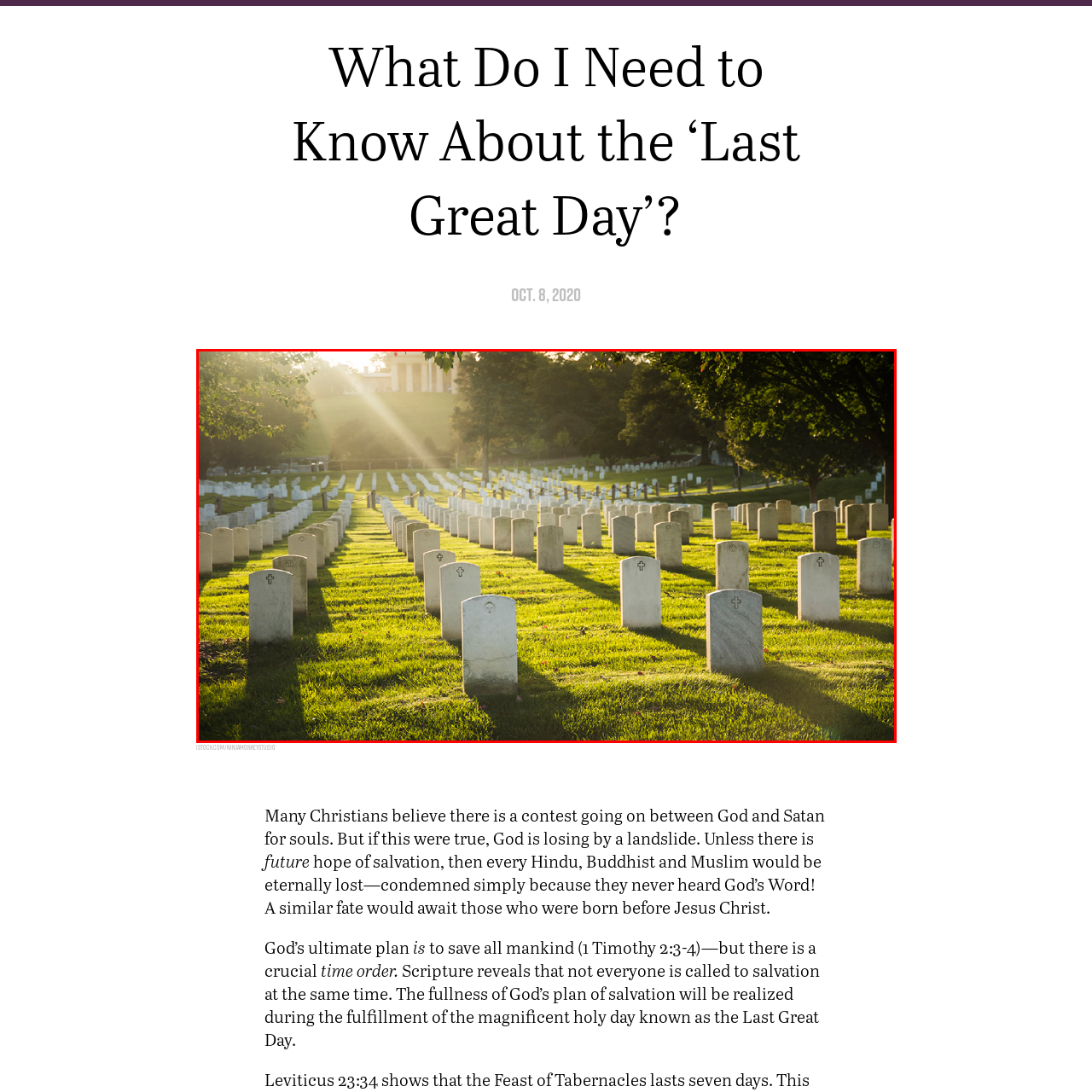Offer a detailed explanation of the image encased within the red boundary.

The image captures a serene scene at Arlington National Cemetery, where rays of golden light filter through the trees, casting gentle shadows across the rows of gravestones. The cemetery, known for its hallowed grounds, features neatly aligned white headstones that honor American heroes. In the background, the monument stands tall, creating a poignant backdrop to this landscape of remembrance. The lush green grass contrasts beautifully with the stark white markers, evoking a sense of peace and reflection on the sacrifices made by those interred here. This scene serves as a powerful reminder of the profound legacy of service and the solemn beauty of this sacred space.